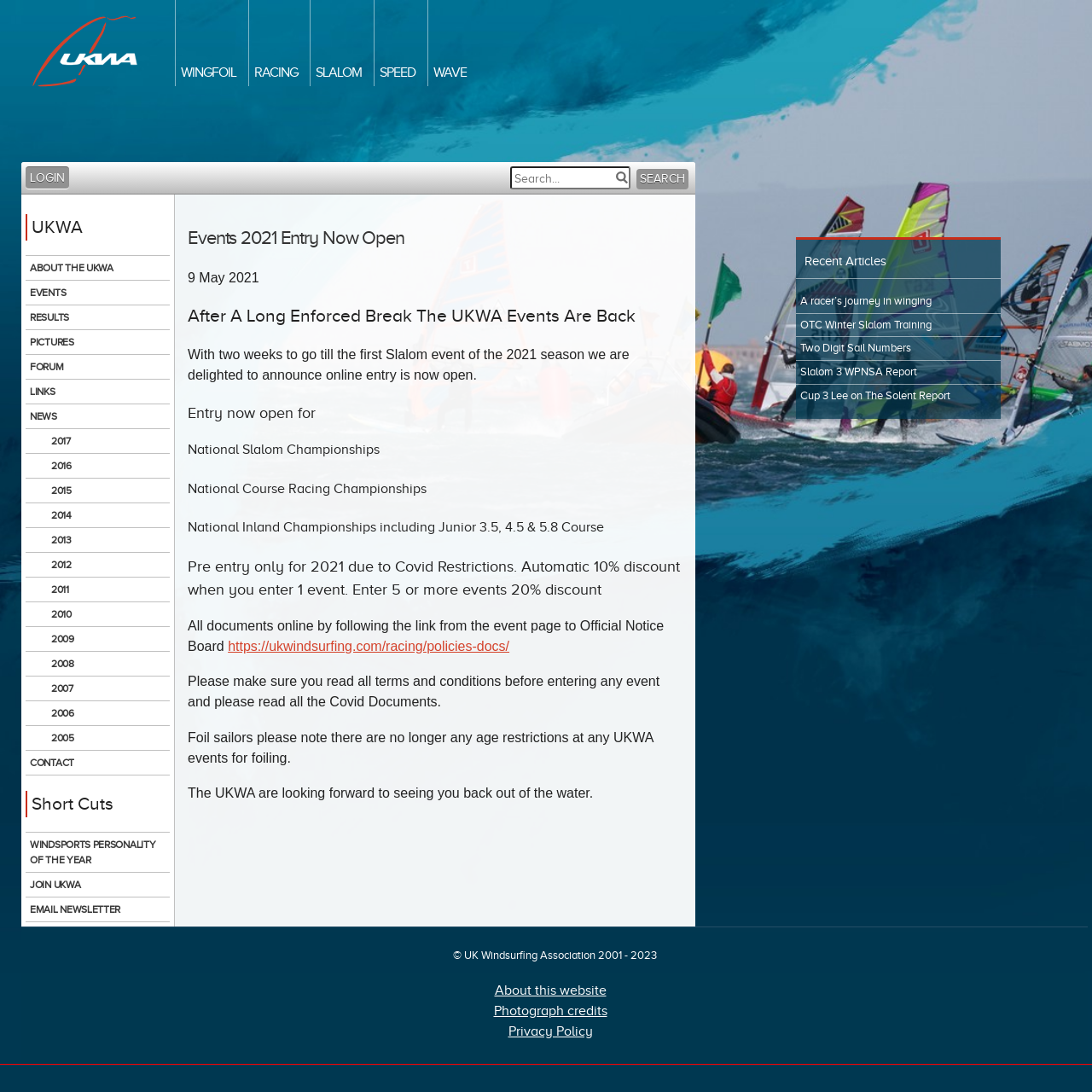Generate a thorough explanation of the webpage's elements.

The webpage is about the UK Windsurfing Association (UKWA) and its events. At the top left corner, there is a UKWA logo, accompanied by a brief description of the organization. Below the logo, there are five links to different types of windsurfing events: WINGFOIL, RACING, SLALOM, SPEED, and WAVE.

On the top right corner, there is a login link and a search bar with a search button. Below the search bar, there is a navigation menu with links to various sections of the website, including ABOUT THE UKWA, EVENTS, RESULTS, PICTURES, FORUM, LINKS, and NEWS. The menu also includes links to archives of news articles from previous years.

The main content of the webpage is about the 2021 events, with a heading "Events 2021 Entry Now Open" and a subheading "After A Long Enforced Break The UKWA Events Are Back". There is a paragraph of text announcing the opening of online entry for several events, including the National Slalom Championships, National Course Racing Championships, and National Inland Championships. The text also mentions that pre-entry is required for 2021 due to Covid restrictions and that there are discounts available for entering multiple events.

Below the main content, there is a section with recent articles, including links to articles about winging, winter slalom training, and sail numbers. At the bottom of the webpage, there is a footer section with copyright information, links to about this website, photograph credits, and privacy policy.